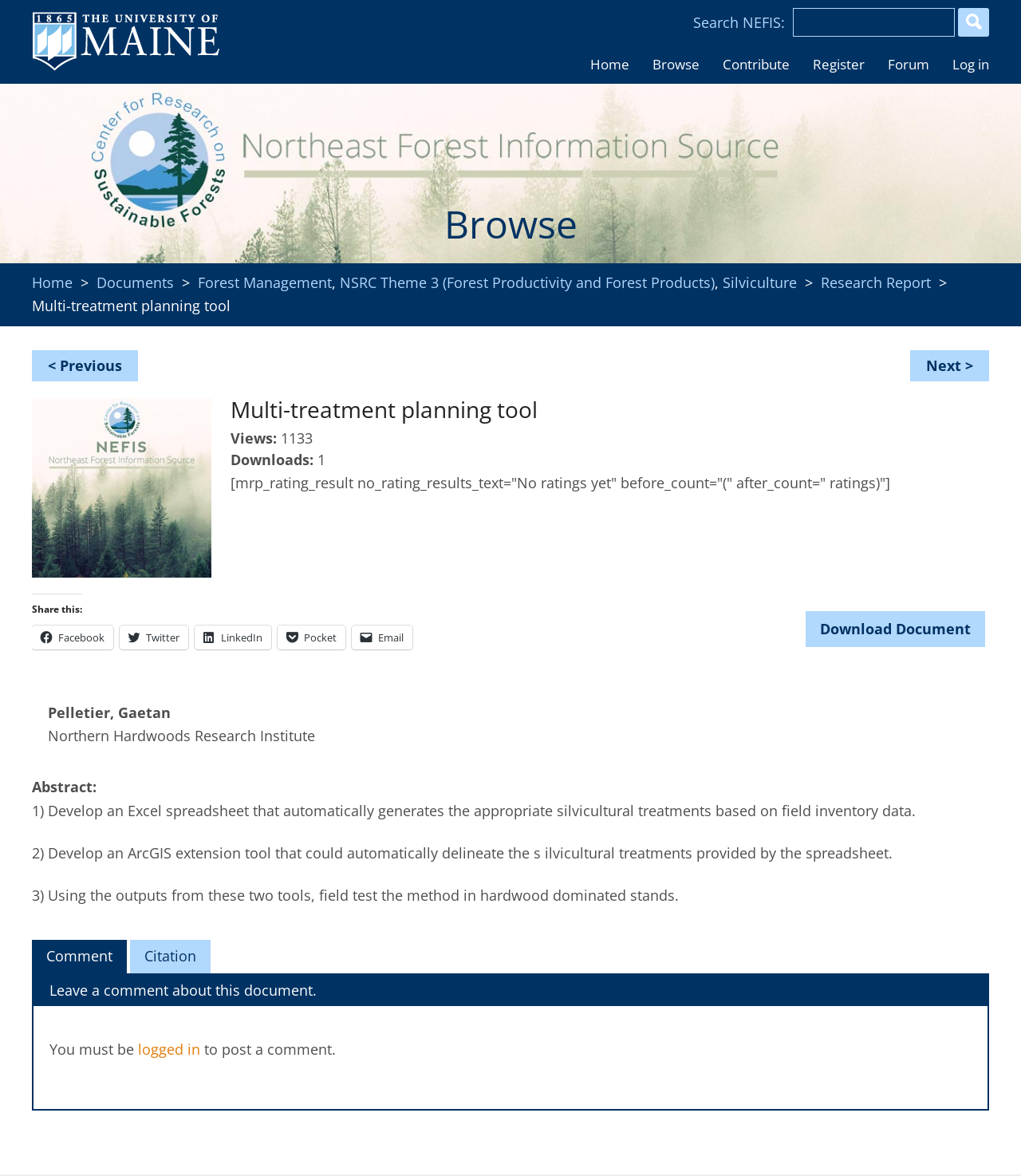What is the name of the research institute?
Use the information from the screenshot to give a comprehensive response to the question.

I found the answer by looking at the text under the author's name, Pelletier, Gaetan, which mentions the research institute.